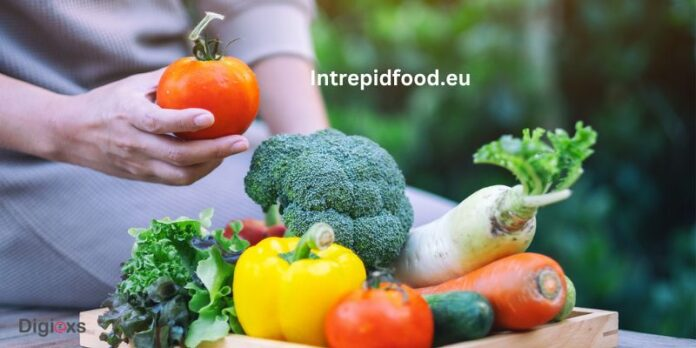Carefully examine the image and provide an in-depth answer to the question: What is written at the top of the image?

The top of the image features the text 'Intrepidfood.eu', which indicates a connection to the platform dedicated to global food safety intelligence and resources.